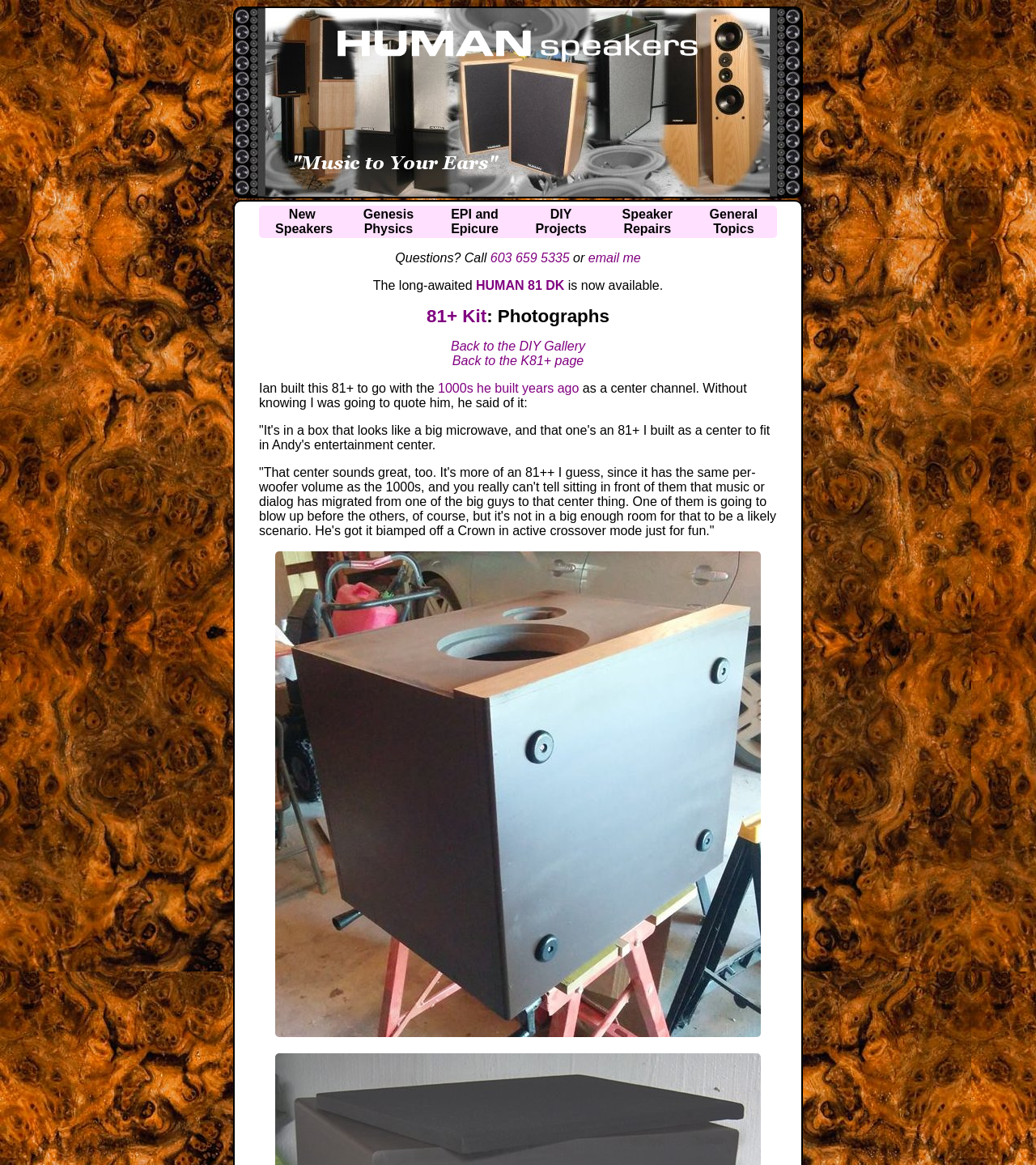Generate a comprehensive description of the webpage content.

This webpage is about the HUMAN Speakers K-81 project, showcasing a set of photographs. At the top, there is a logo image and a link to the main page. Below the logo, there are six links to different categories: New Speakers, Genesis Physics, EPI and Epicure, DIY Projects, Speaker Repairs, and General Topics. 

To the right of these links, there is a section with a question "Questions?" followed by a phone number "603 659 5335" and an email link "email me". 

Below this section, there is a heading "81+ Kit: Photographs" with a link to "81+ Kit". Underneath, there is a paragraph describing a project where Ian built an 81+ kit to go with the 1000s he built years ago as a center channel. The paragraph includes a quote from Ian about the project. 

There are also two links at the bottom: "Back to the DIY Gallery" and "Back to the K81+ page". Overall, the webpage appears to be a project showcase with links to related categories and a brief description of the project.